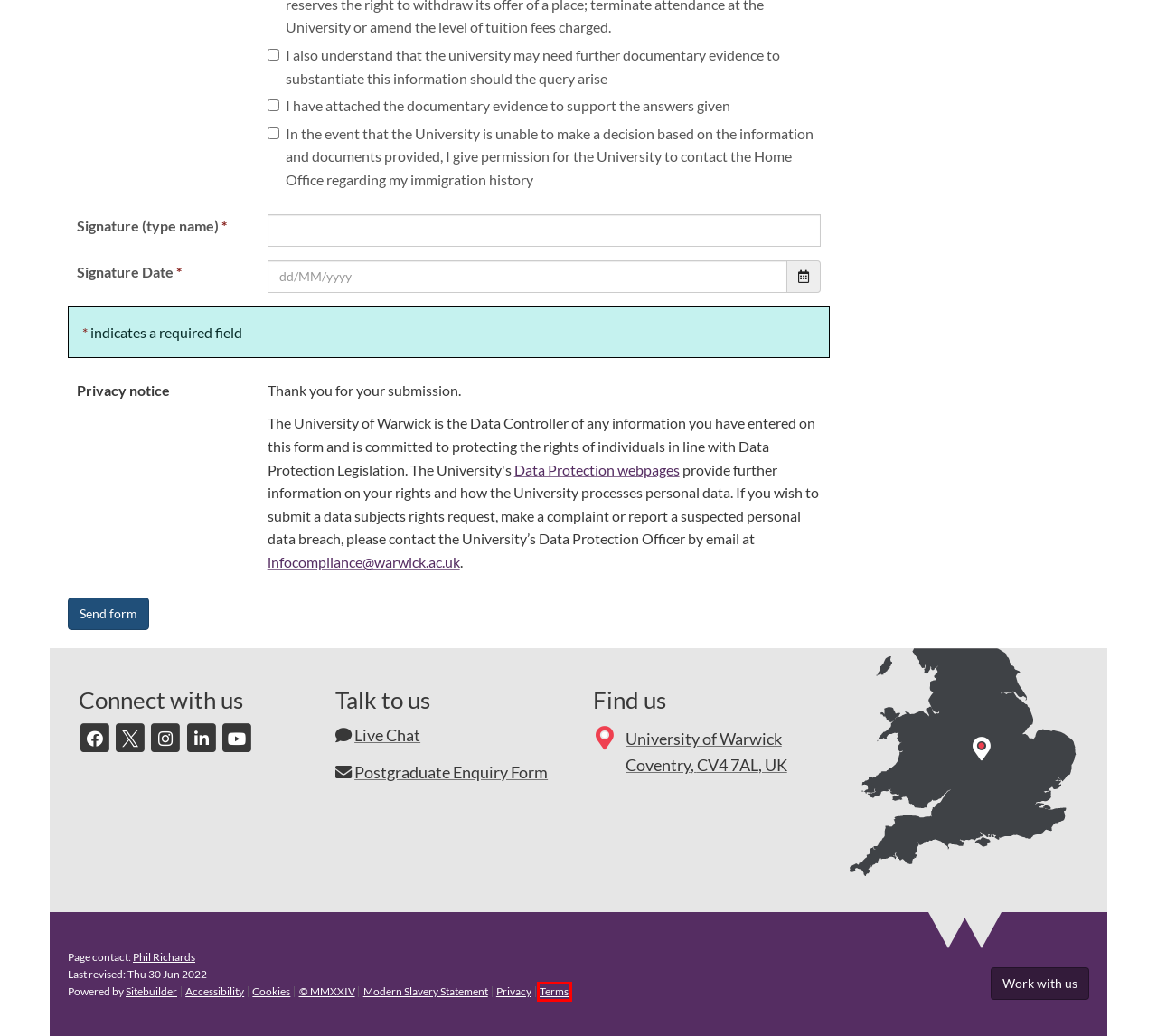You are given a screenshot of a webpage with a red bounding box around an element. Choose the most fitting webpage description for the page that appears after clicking the element within the red bounding box. Here are the candidates:
A. Meet and Engage
B. Modern Slavery Act
C. Terms of use, University of Warwick web site
D. Location and Contacts | University of Warwick
E. Web accessibility - University of Warwick
F. Postgraduate Enquiries
G. Career Opportunities
H. Use of cookies on warwick.ac.uk (Warwick web site)

C